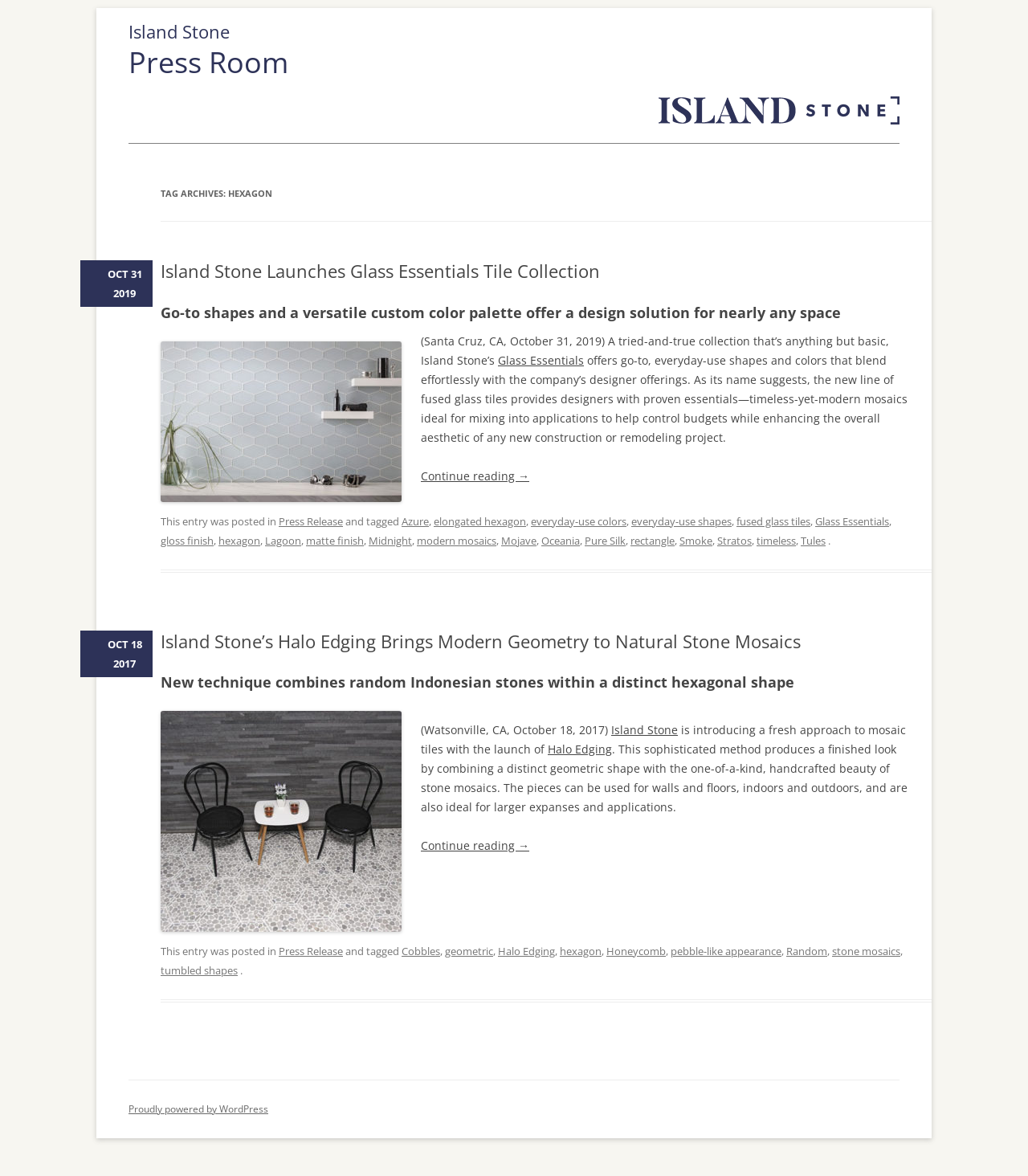Construct a comprehensive description capturing every detail on the webpage.

The webpage is an archive page for "hexagon" related articles on the Island Stone website. At the top, there is a heading "Island Stone" and a link to the website's homepage. Below it, there is a heading "Press Room" and a link to skip to the content.

The main content area is divided into two sections, each containing an article. The first article has a heading "TAG ARCHIVES: HEXAGON" and a subheading "Island Stone Launches Glass Essentials Tile Collection". The article discusses the launch of a new tile collection and its features, including go-to shapes and a versatile custom color palette. There is a link to continue reading the article.

Below the article, there is a footer section with links to tags related to the article, including "Press Release", "Azure", "elongated hexagon", and others.

The second article has a heading "Island Stone’s Halo Edging Brings Modern Geometry to Natural Stone Mosaics" and discusses the launch of a new technique for creating mosaic tiles. The article provides details about the technique and its applications. There is a link to continue reading the article.

Below the second article, there is another footer section with links to tags related to the article, including "Press Release", "Cobbles", "geometric", and others.

Throughout the webpage, there are several links to other articles and tags, as well as a time stamp for each article. The overall layout is organized and easy to navigate, with clear headings and concise text.